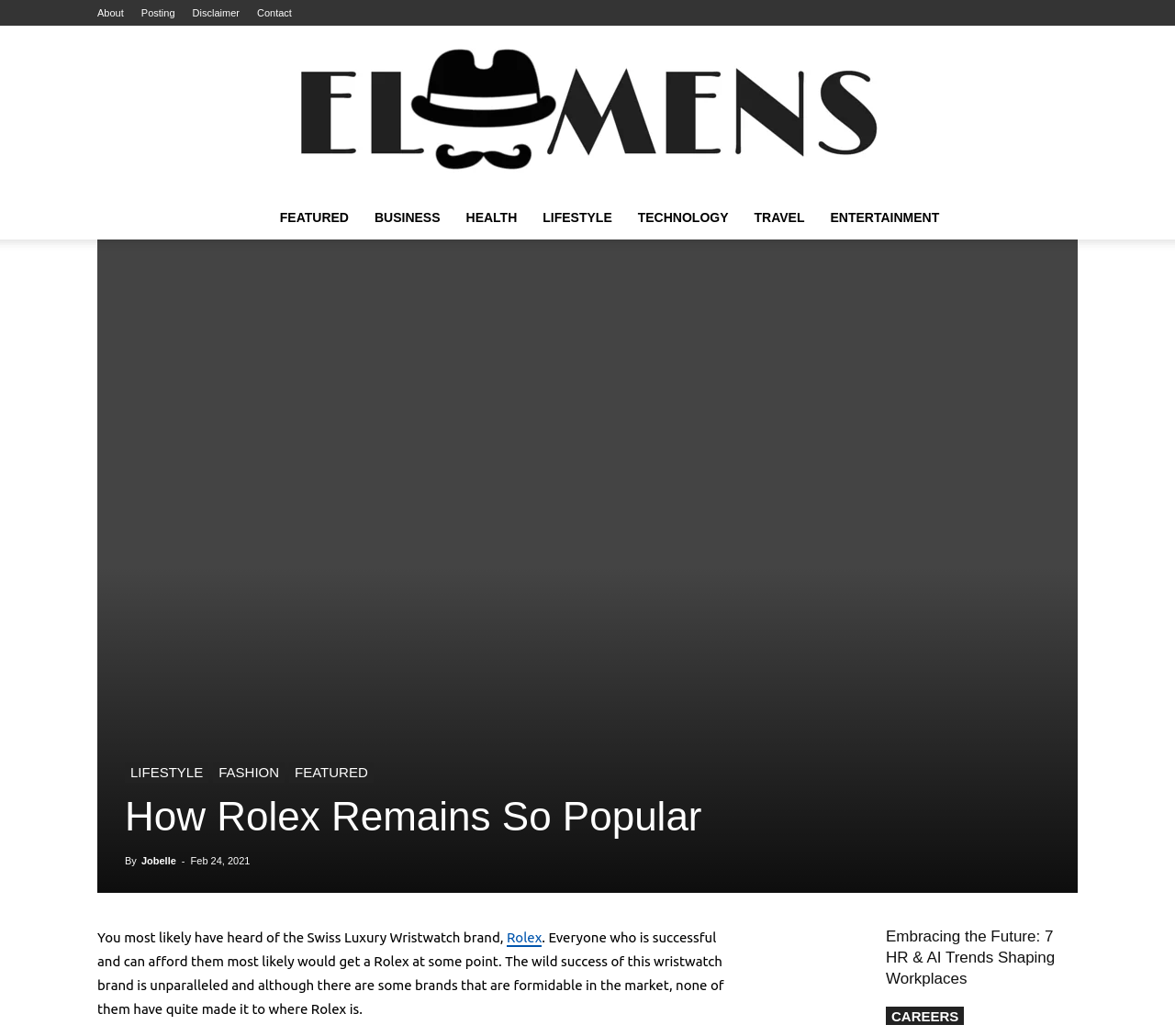Respond with a single word or phrase to the following question: Who is the author of the article?

Jobelle